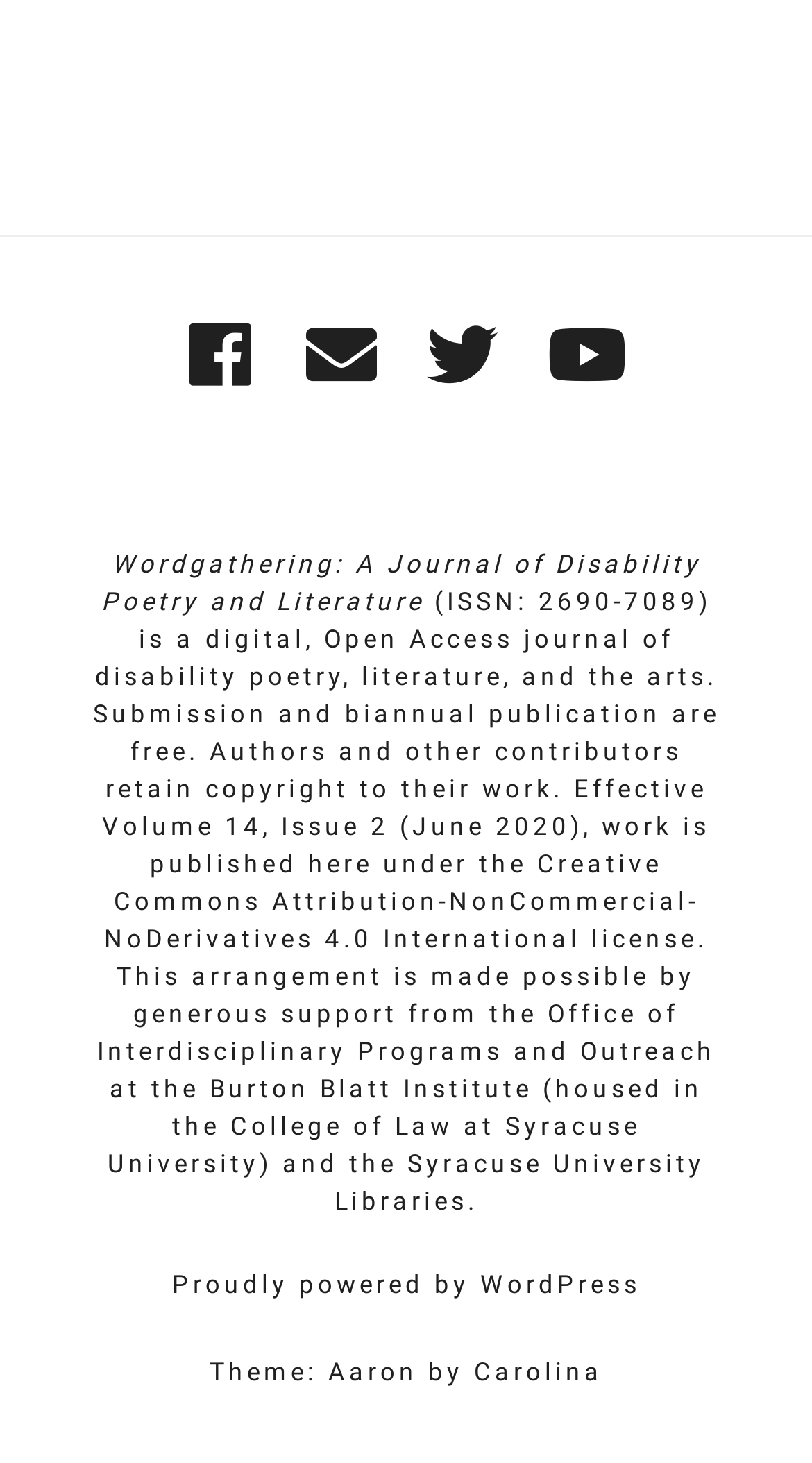Extract the bounding box coordinates for the described element: "Wordgathering Email". The coordinates should be represented as four float numbers between 0 and 1: [left, top, right, bottom].

[0.351, 0.215, 0.49, 0.272]